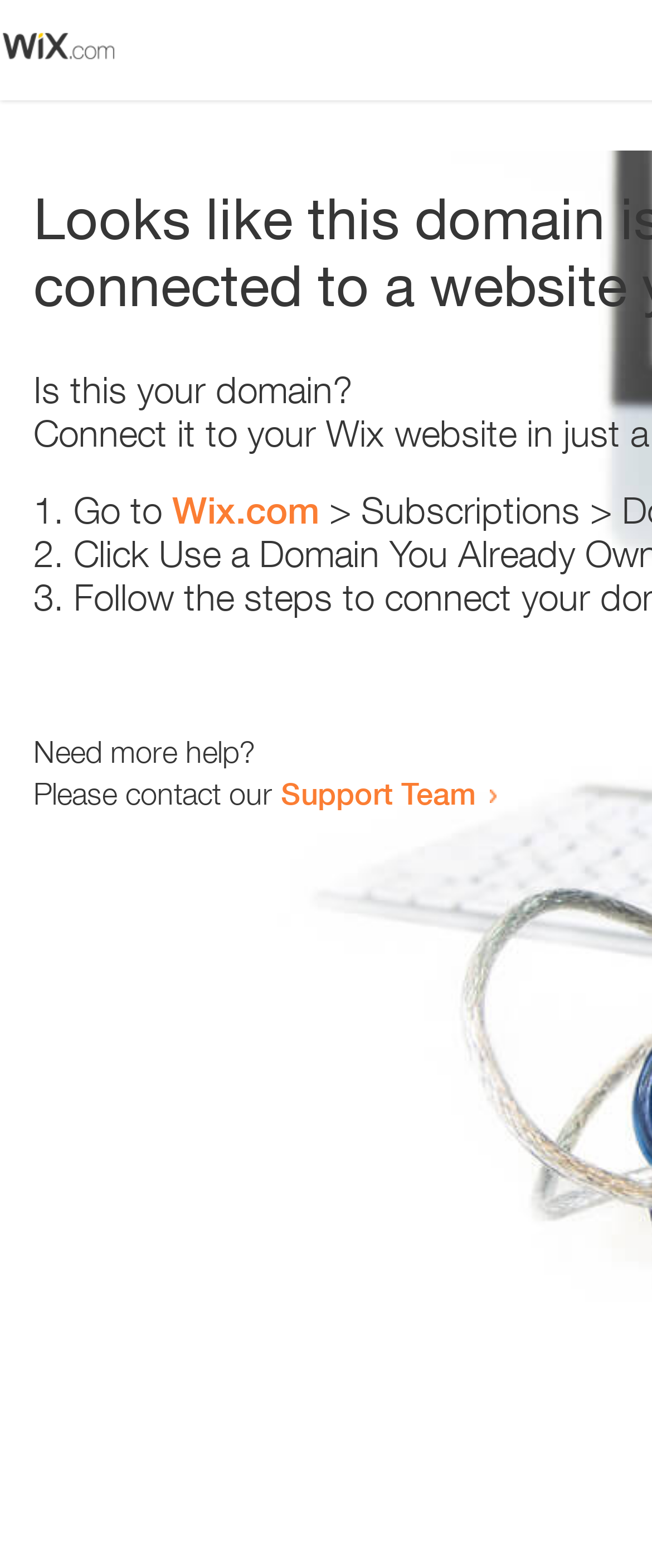What is the domain being referred to?
From the screenshot, supply a one-word or short-phrase answer.

Wix.com